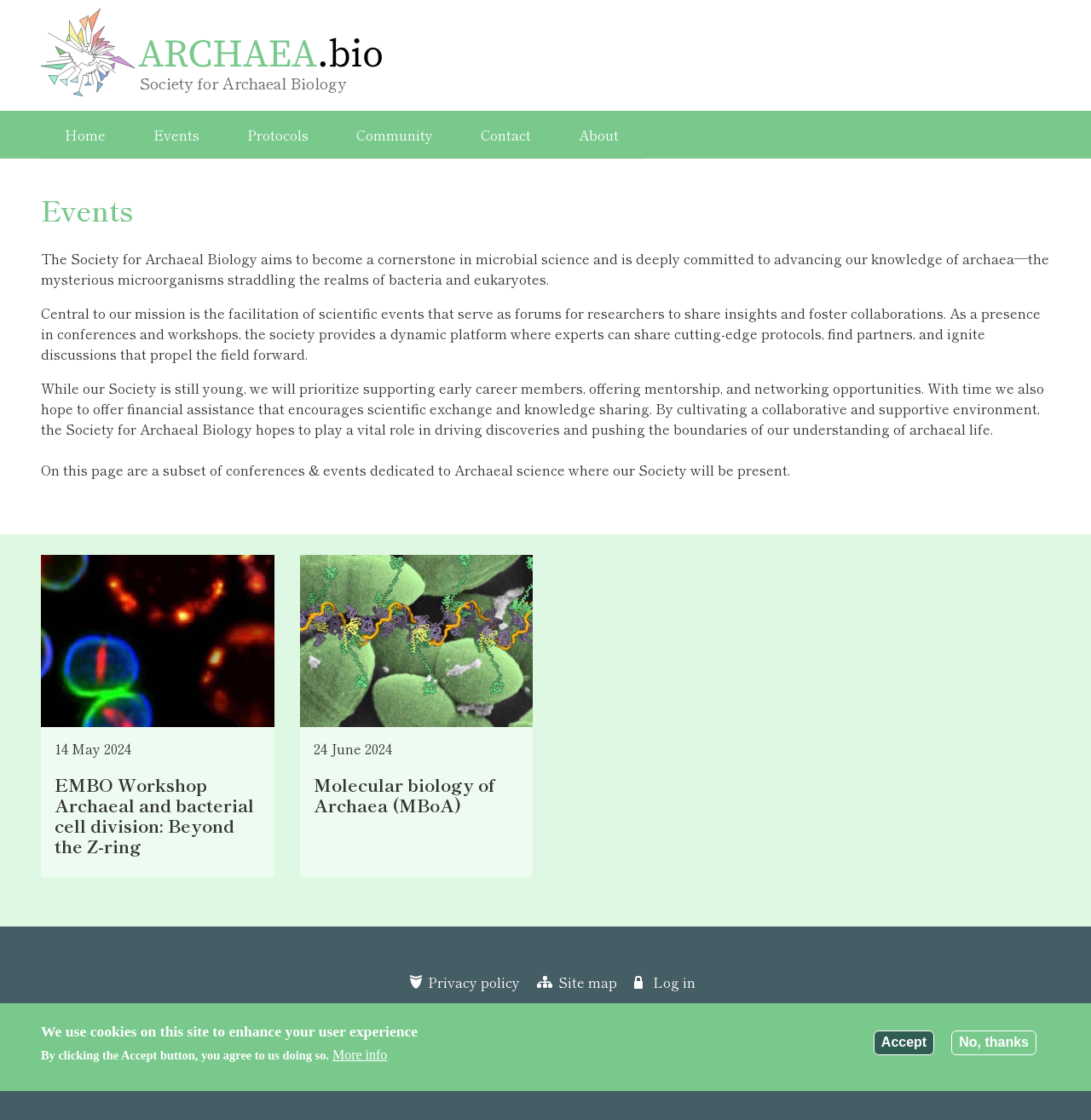Provide a brief response to the question using a single word or phrase: 
What is the name of the society?

Society for Archaeal Biology